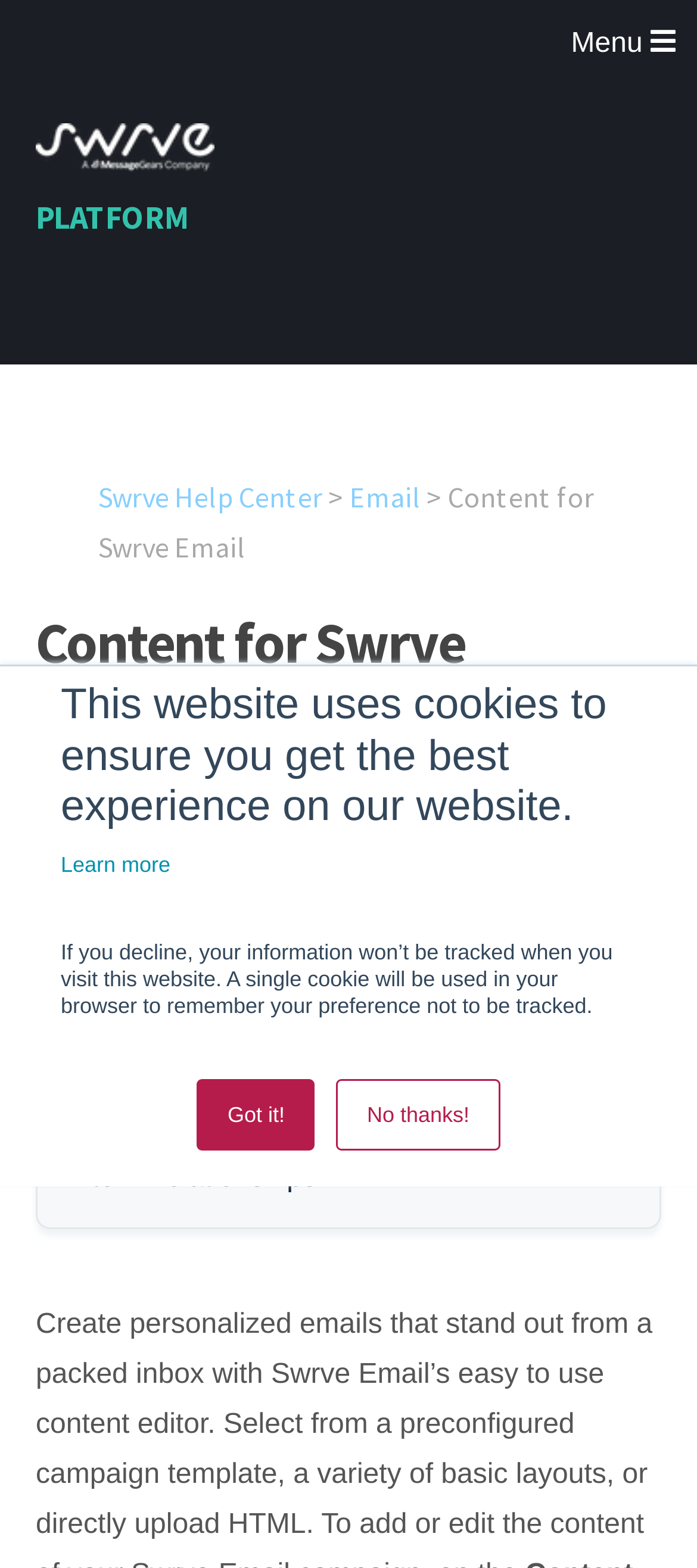Determine the bounding box coordinates for the clickable element to execute this instruction: "Go to Swrve Help Center". Provide the coordinates as four float numbers between 0 and 1, i.e., [left, top, right, bottom].

[0.051, 0.082, 0.308, 0.118]